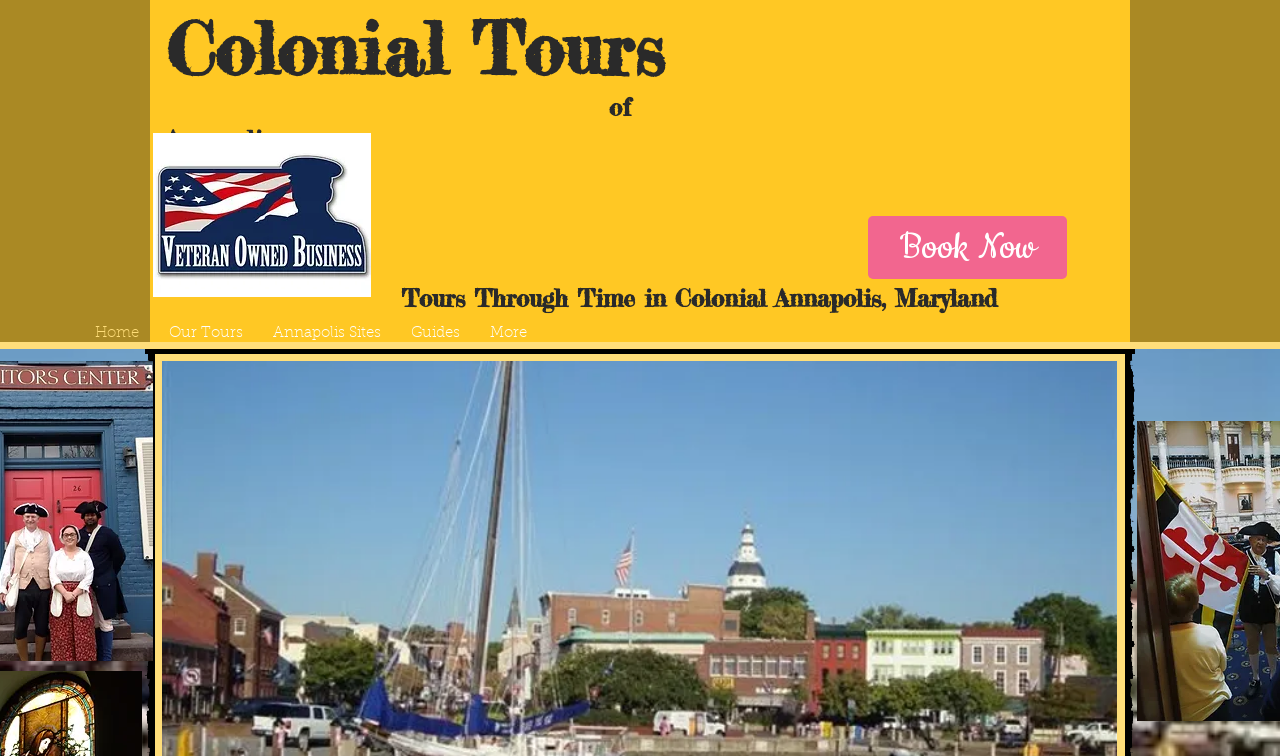Use a single word or phrase to answer the question: What is the name of the tour company?

Colonial Tours